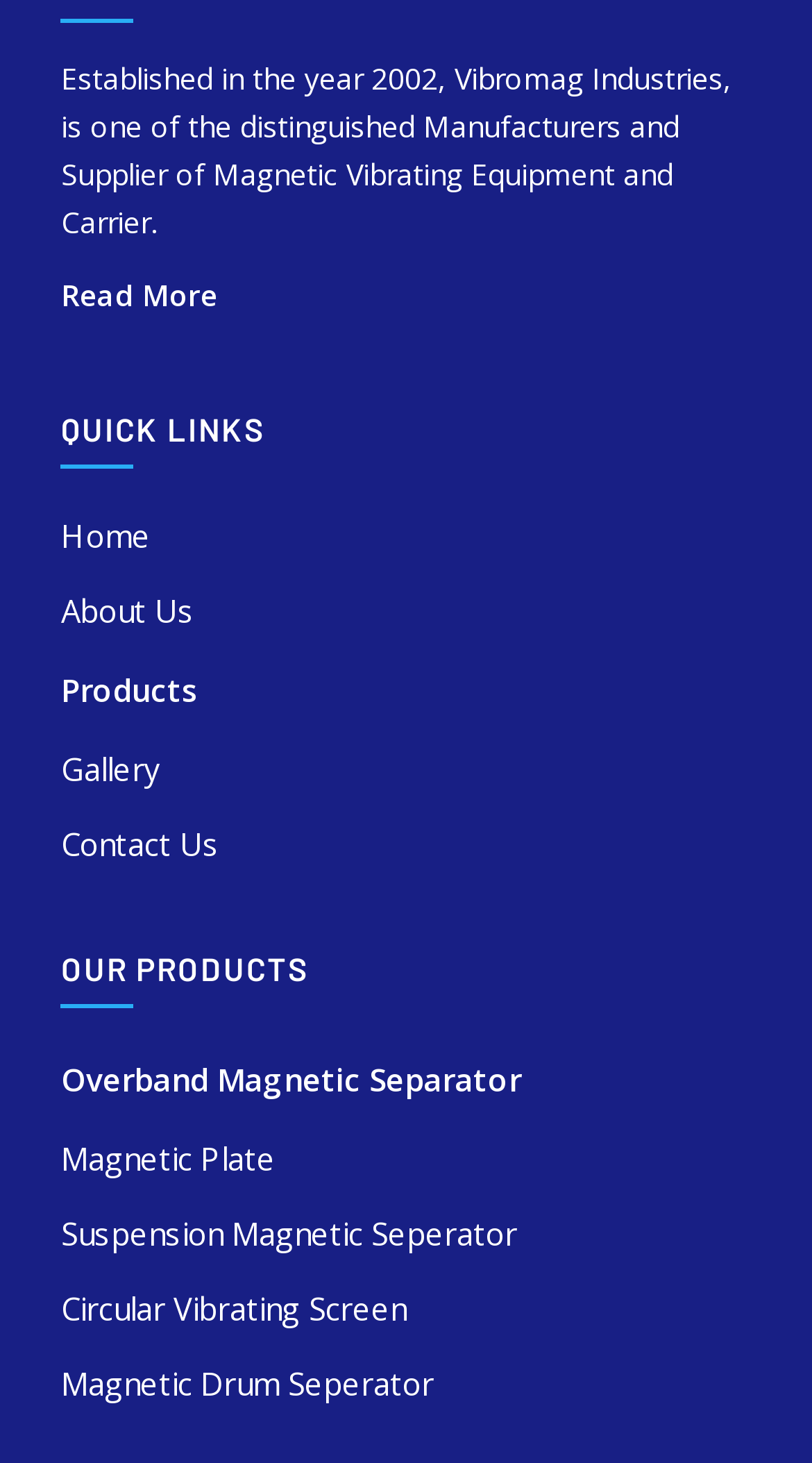Please determine the bounding box coordinates of the element's region to click for the following instruction: "Read more about Vibromag Industries".

[0.075, 0.188, 0.267, 0.215]